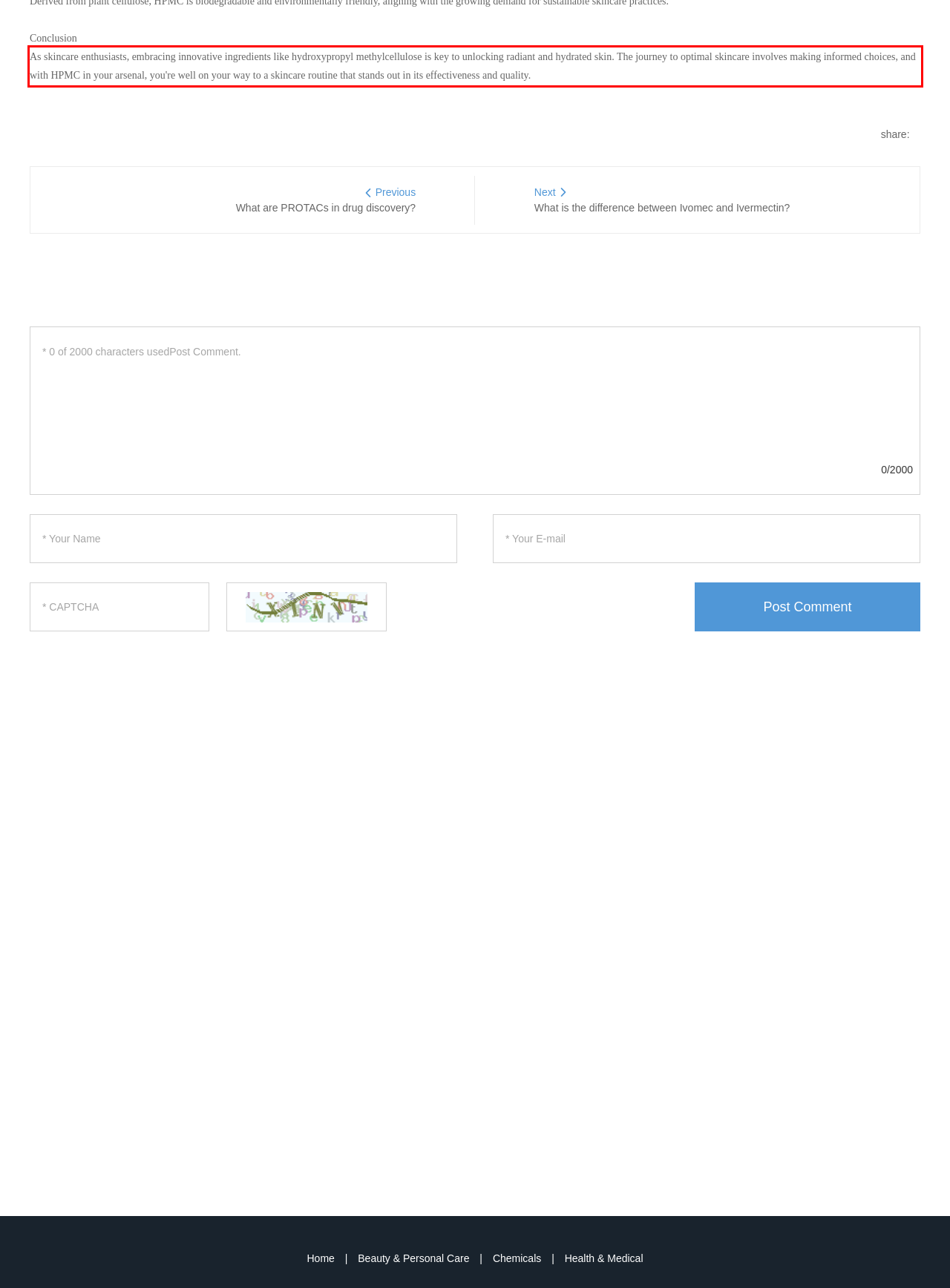Examine the screenshot of the webpage, locate the red bounding box, and generate the text contained within it.

As skincare enthusiasts, embracing innovative ingredients like hydroxypropyl methylcellulose is key to unlocking radiant and hydrated skin. The journey to optimal skincare involves making informed choices, and with HPMC in your arsenal, you're well on your way to a skincare routine that stands out in its effectiveness and quality.